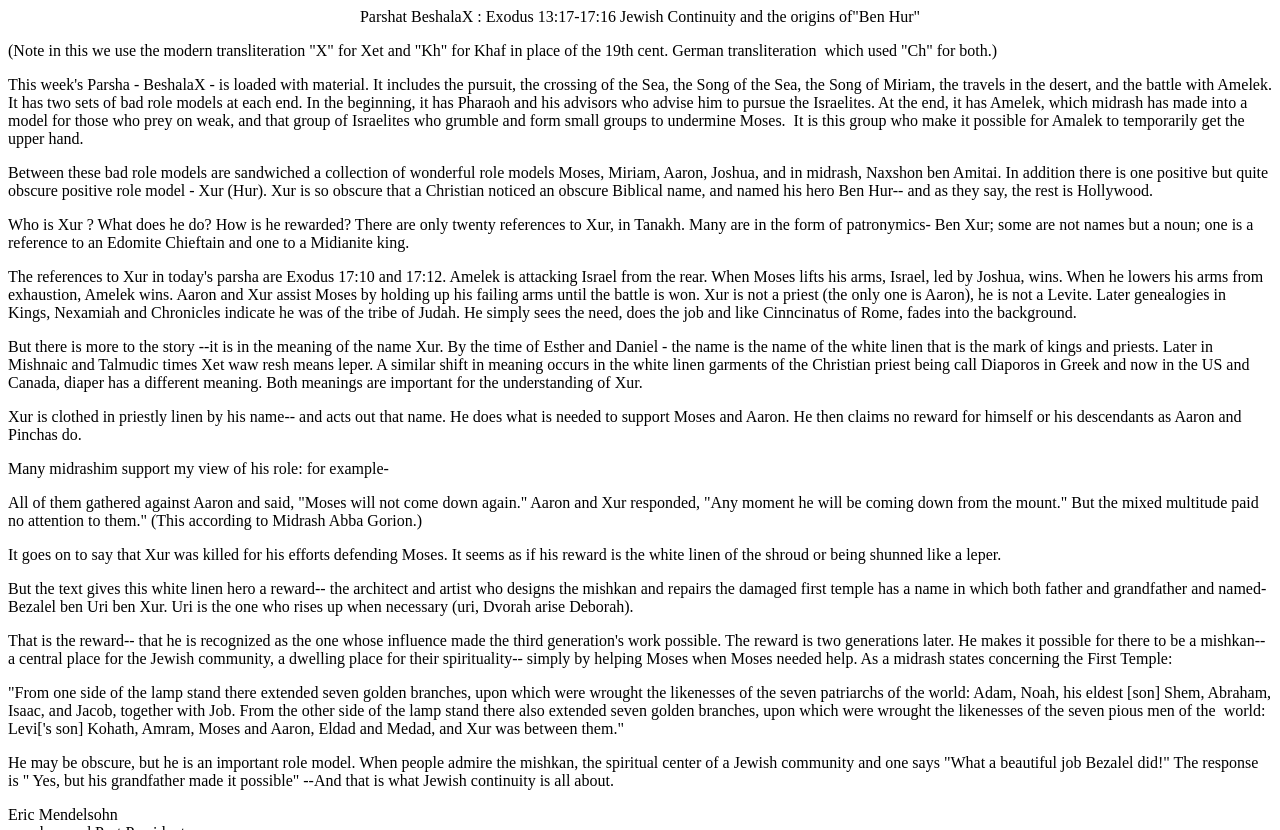Who is the author of this article?
Using the image, answer in one word or phrase.

Eric Mendelsohn